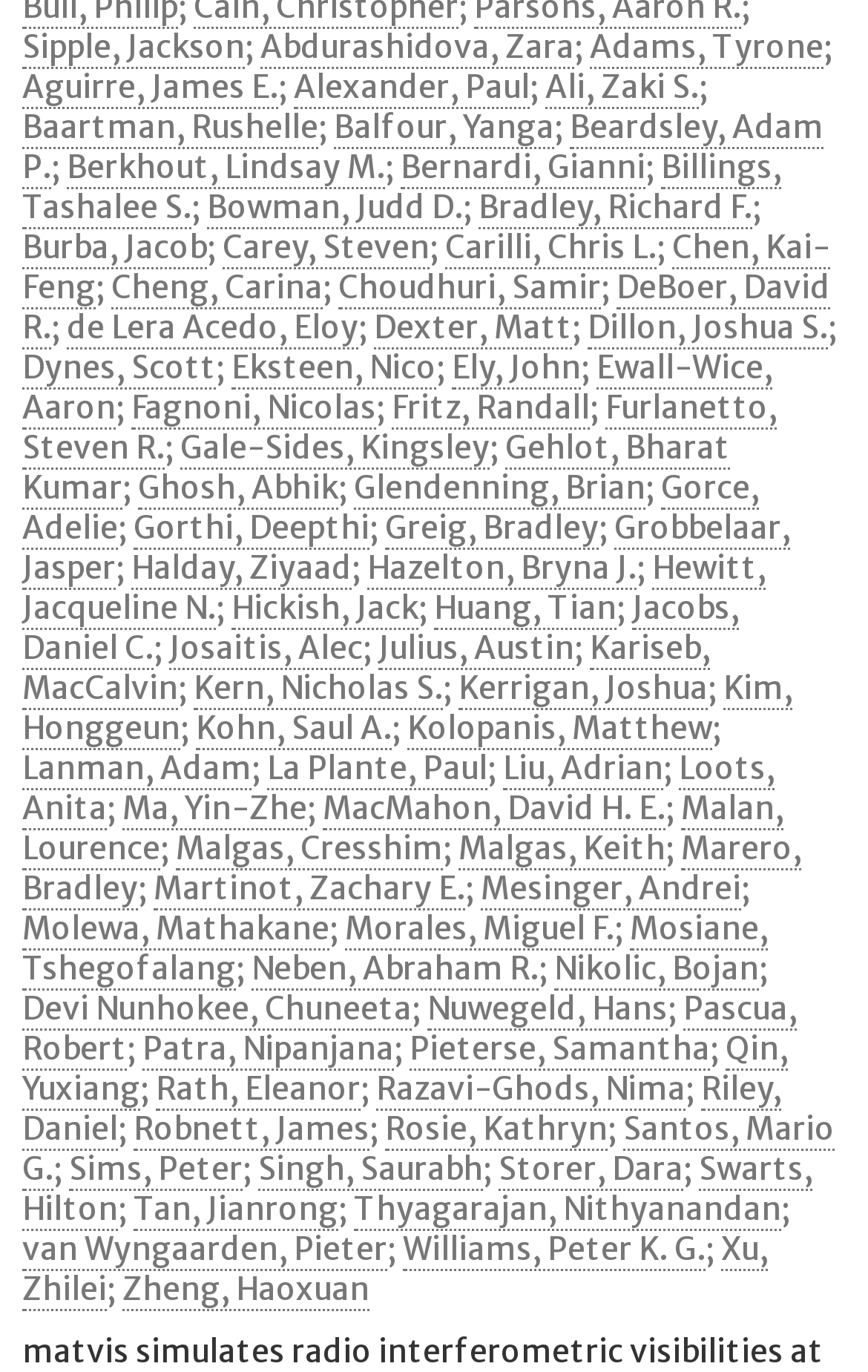Please identify the bounding box coordinates of the clickable area that will allow you to execute the instruction: "Go to Aguirre, James E.'s homepage".

[0.026, 0.049, 0.321, 0.08]